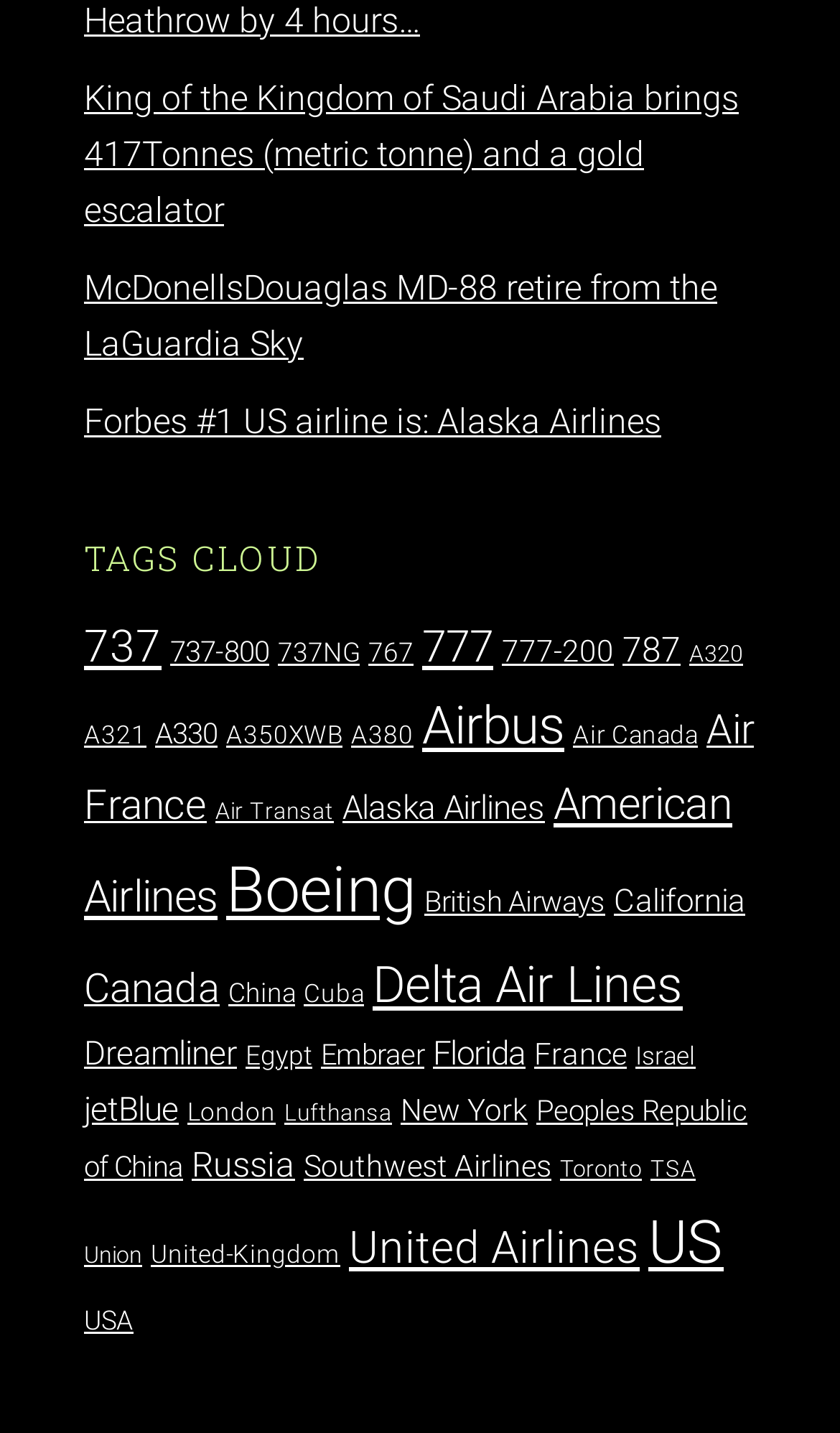How many countries are mentioned on the webpage?
Please provide a single word or phrase as your answer based on the image.

At least 10